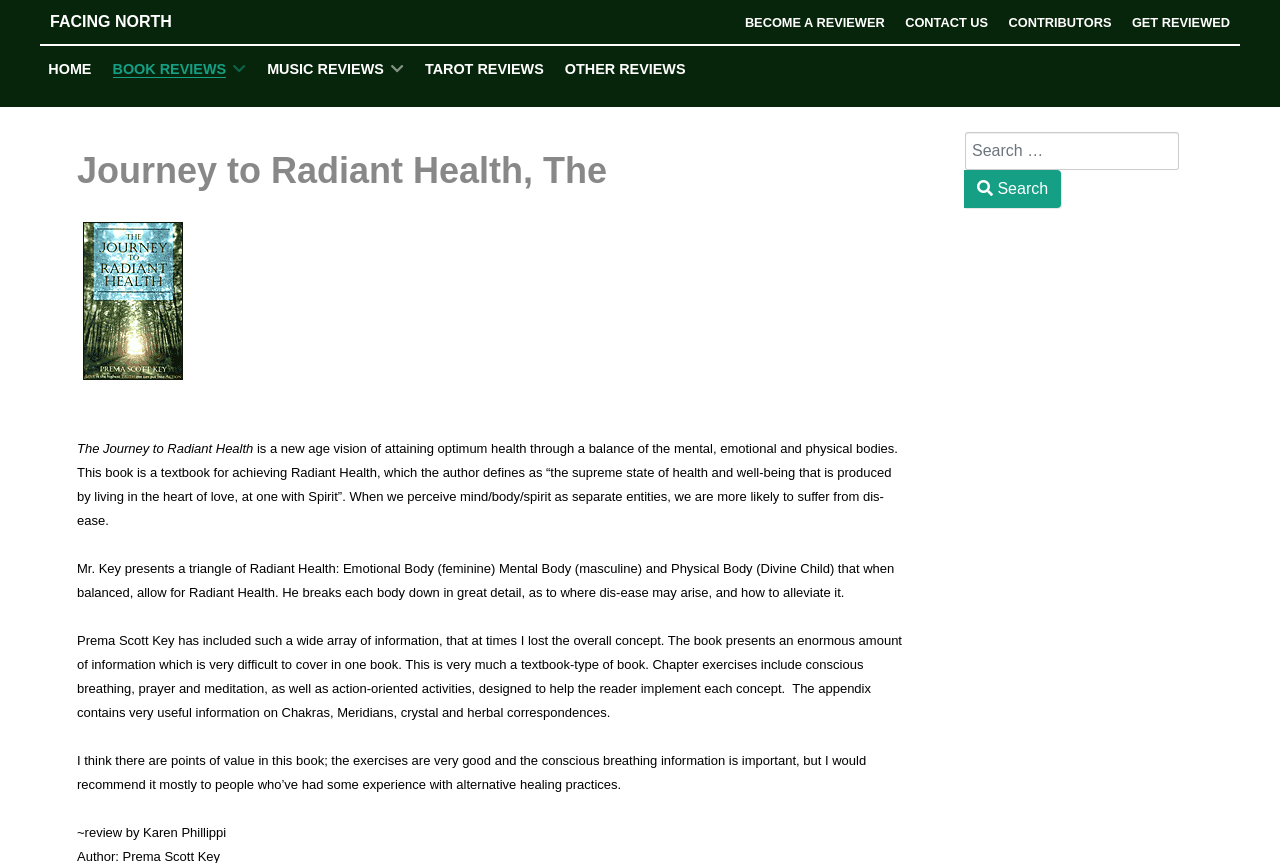Please identify the bounding box coordinates of where to click in order to follow the instruction: "Click on FACING NORTH link".

[0.039, 0.012, 0.258, 0.039]